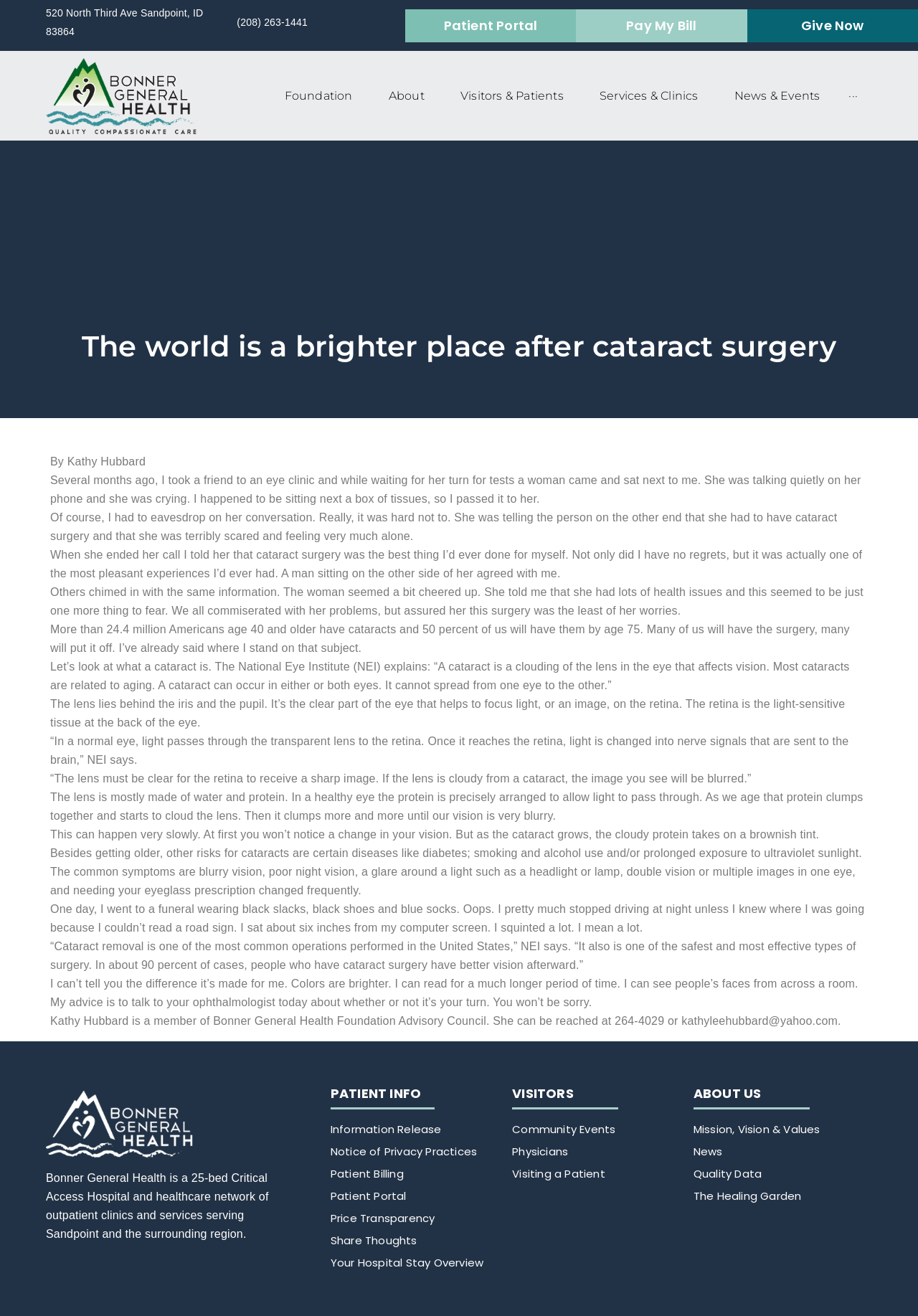Determine the bounding box coordinates of the UI element described by: "Mission, Vision & Values".

[0.755, 0.851, 0.95, 0.865]